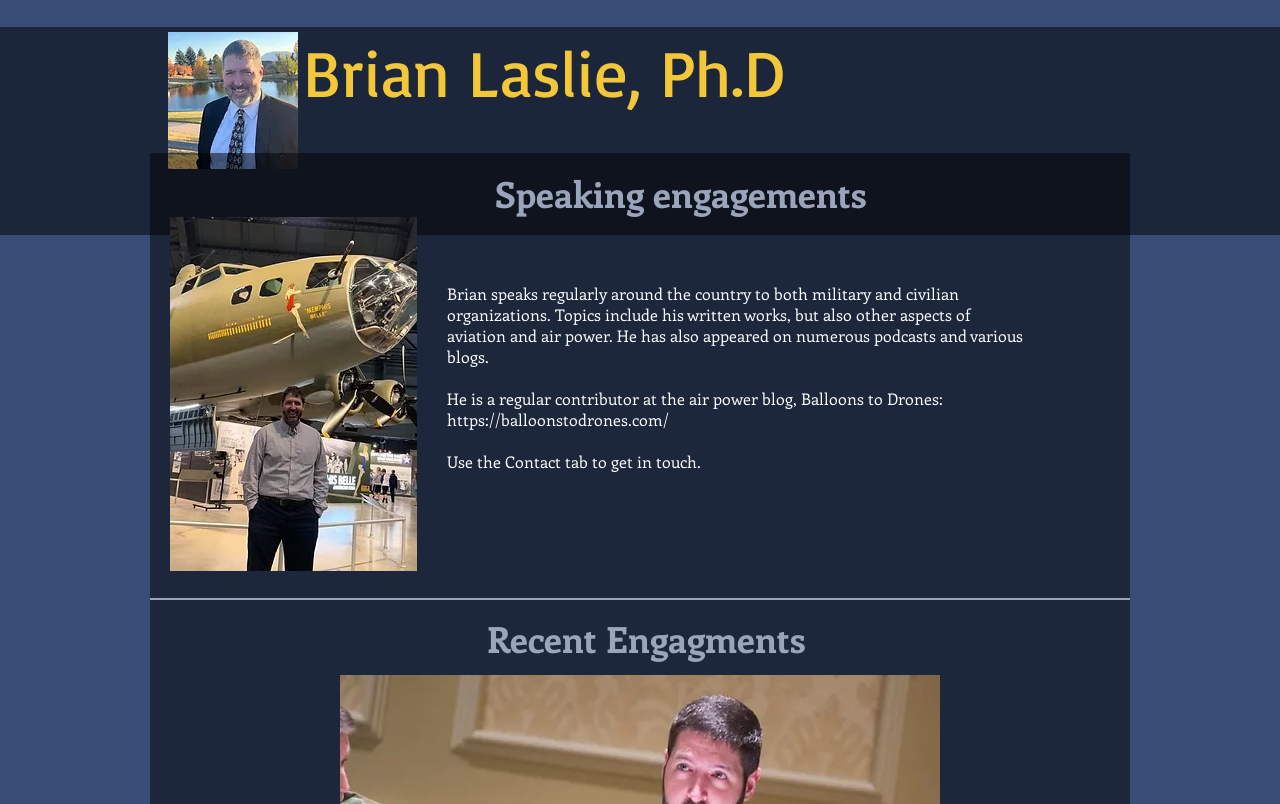What is the section below 'Speaking engagements' about?
From the image, respond with a single word or phrase.

Recent Engagements